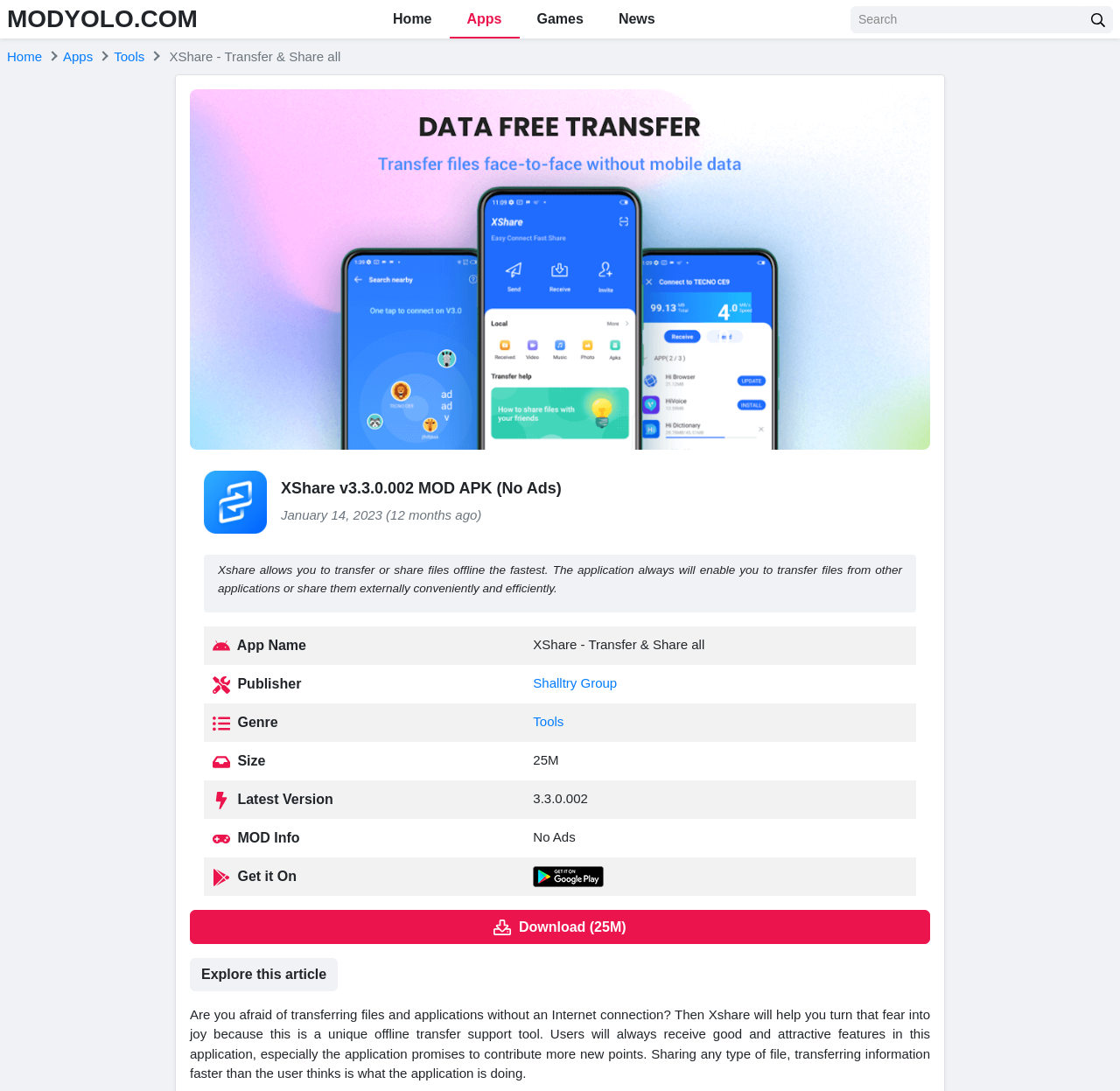Please specify the bounding box coordinates of the clickable region necessary for completing the following instruction: "Visit Shalltry Group". The coordinates must consist of four float numbers between 0 and 1, i.e., [left, top, right, bottom].

[0.476, 0.619, 0.551, 0.633]